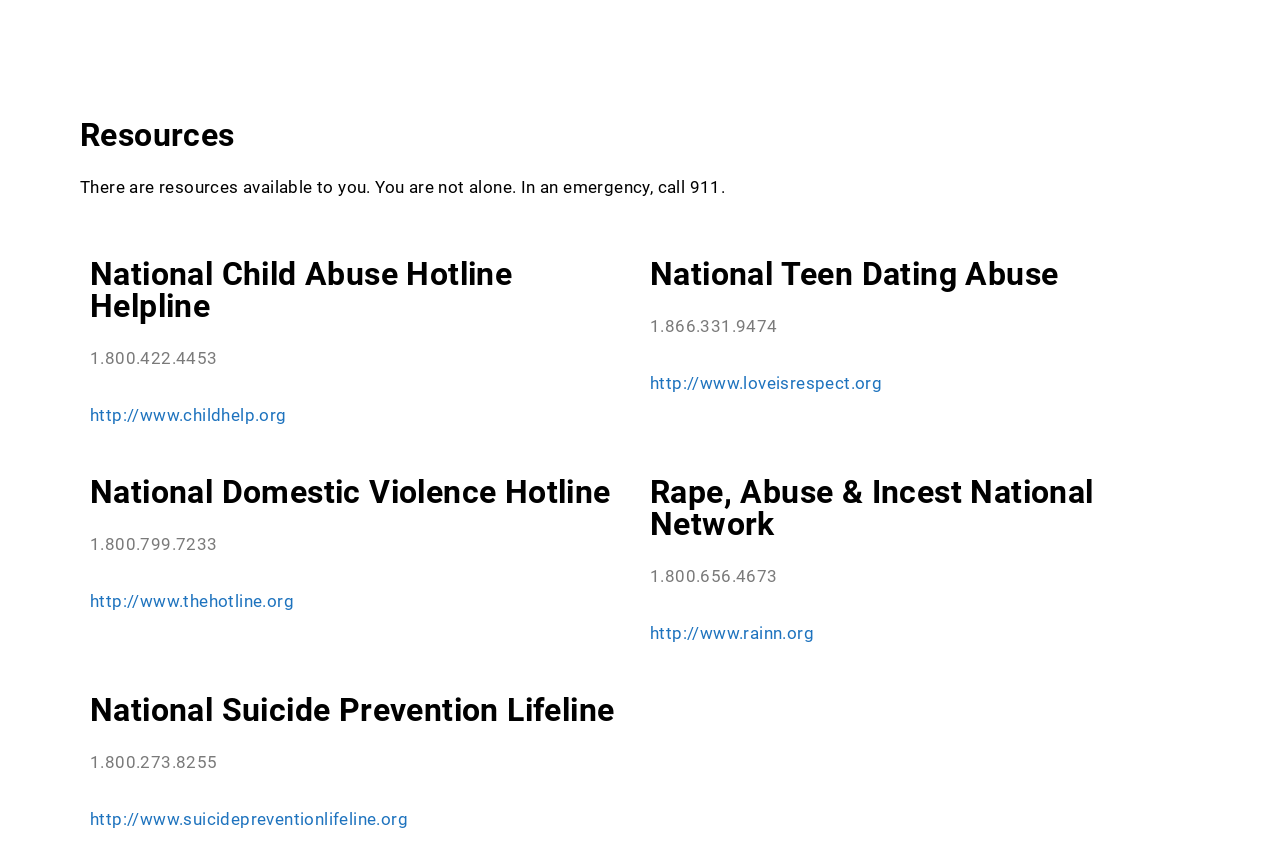Carefully examine the image and provide an in-depth answer to the question: What is the phone number for National Child Abuse Hotline Helpline?

The webpage lists the National Child Abuse Hotline Helpline as a resource, and the static text '1.800.422.4453' is the phone number associated with it.